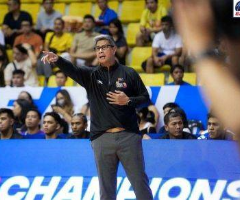Provide a comprehensive description of the image.

The image captures an intense moment from a basketball game, featuring a coach passionately directing his team from the sidelines. Dressed in a black jacket, he gestures emphatically, likely calling for a specific play or strategy. The backdrop showcases a vibrant arena filled with enthusiastic fans, creating an electrifying atmosphere. This scene is indicative of high-stakes sportsmanship, emphasizing the crucial role of coaching during competitive matches. The image highlights the blend of strategy, emotion, and teamwork that defines the sport.